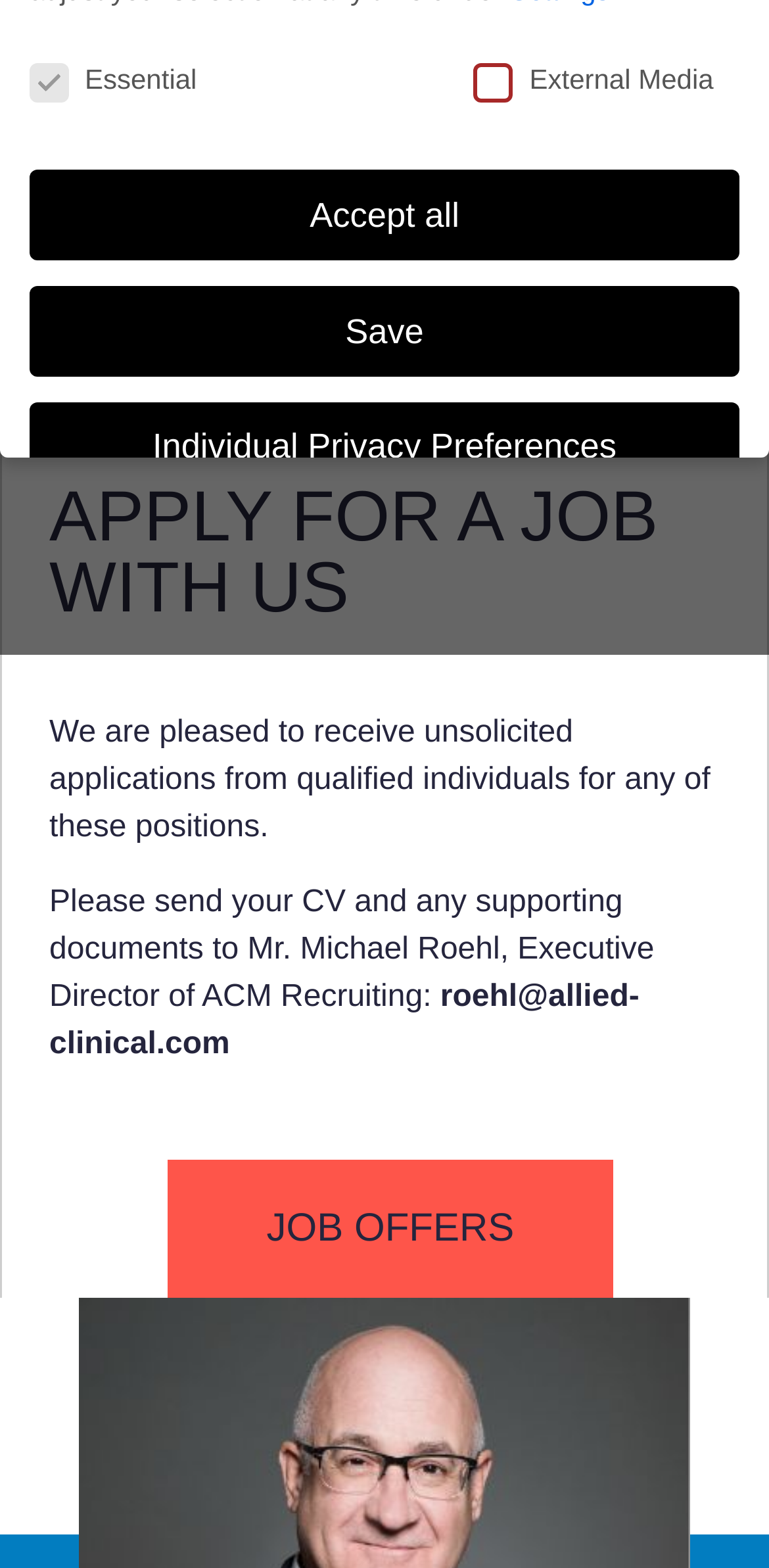Identify the bounding box coordinates for the UI element described as: "Accept all". The coordinates should be provided as four floats between 0 and 1: [left, top, right, bottom].

[0.269, 0.739, 0.532, 0.79]